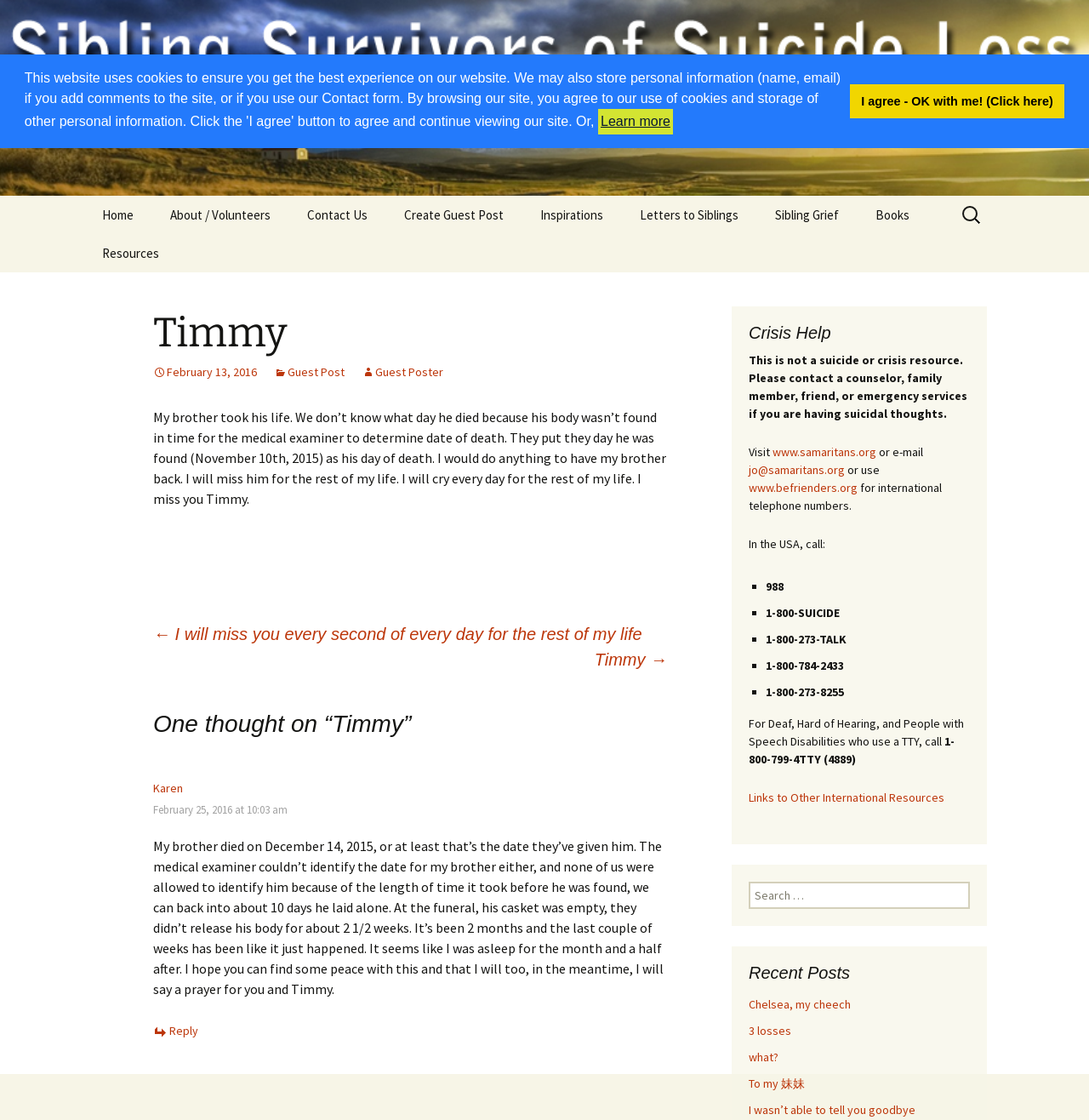Could you provide the bounding box coordinates for the portion of the screen to click to complete this instruction: "Search for something"?

[0.88, 0.178, 0.906, 0.206]